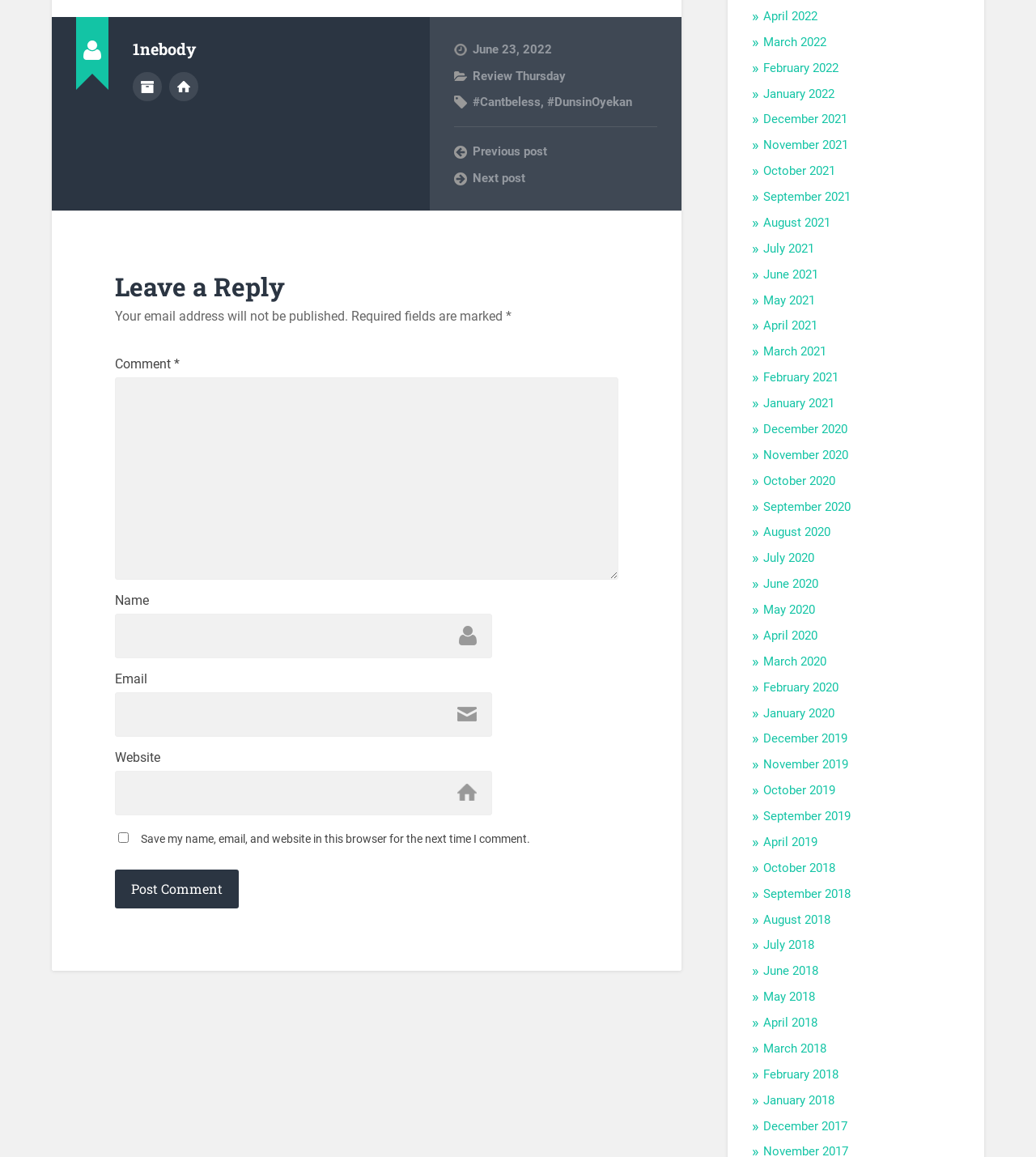Locate the bounding box coordinates of the element that should be clicked to fulfill the instruction: "Leave a comment".

[0.111, 0.326, 0.597, 0.501]